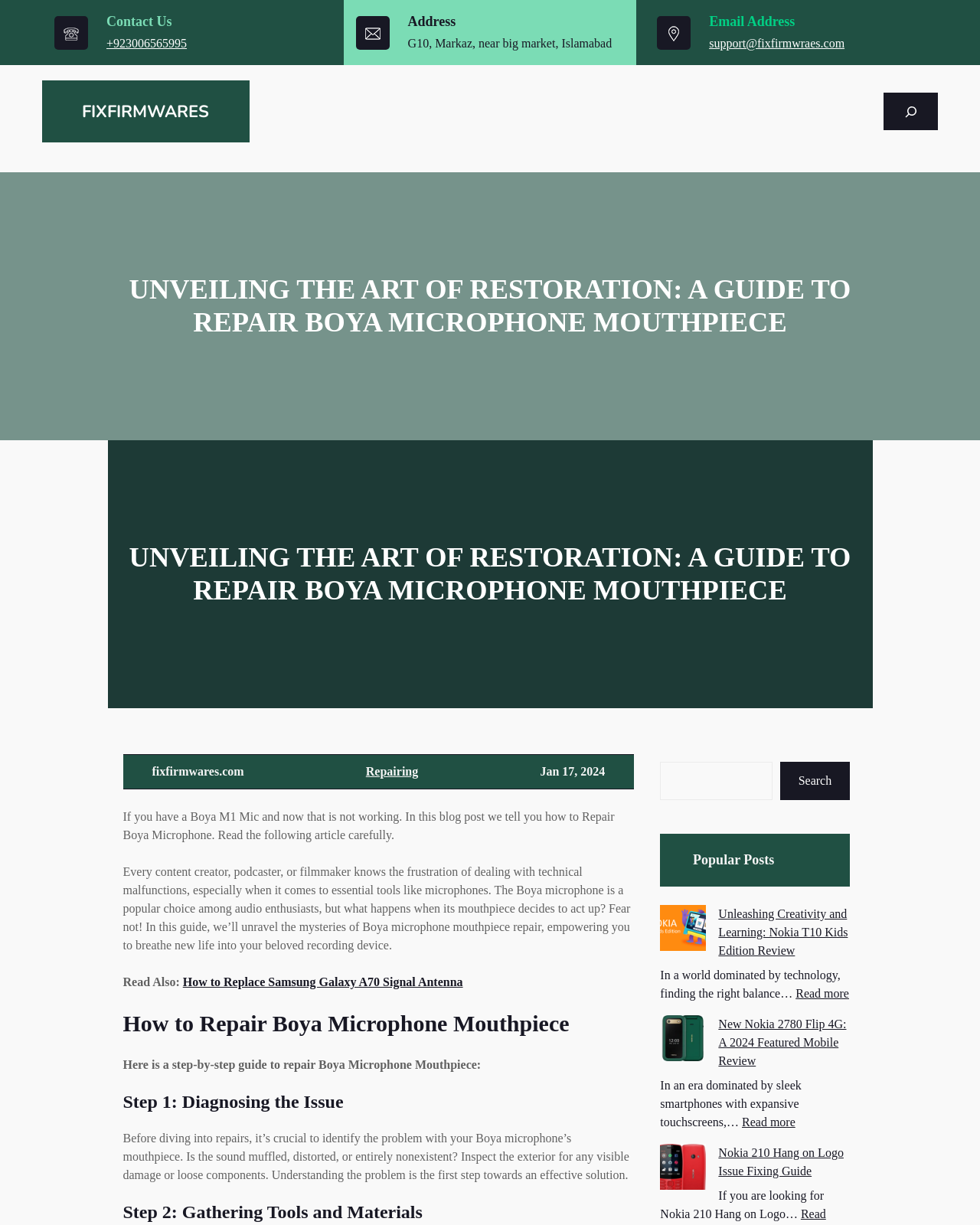What is the contact number?
Look at the image and answer the question using a single word or phrase.

+923006565995